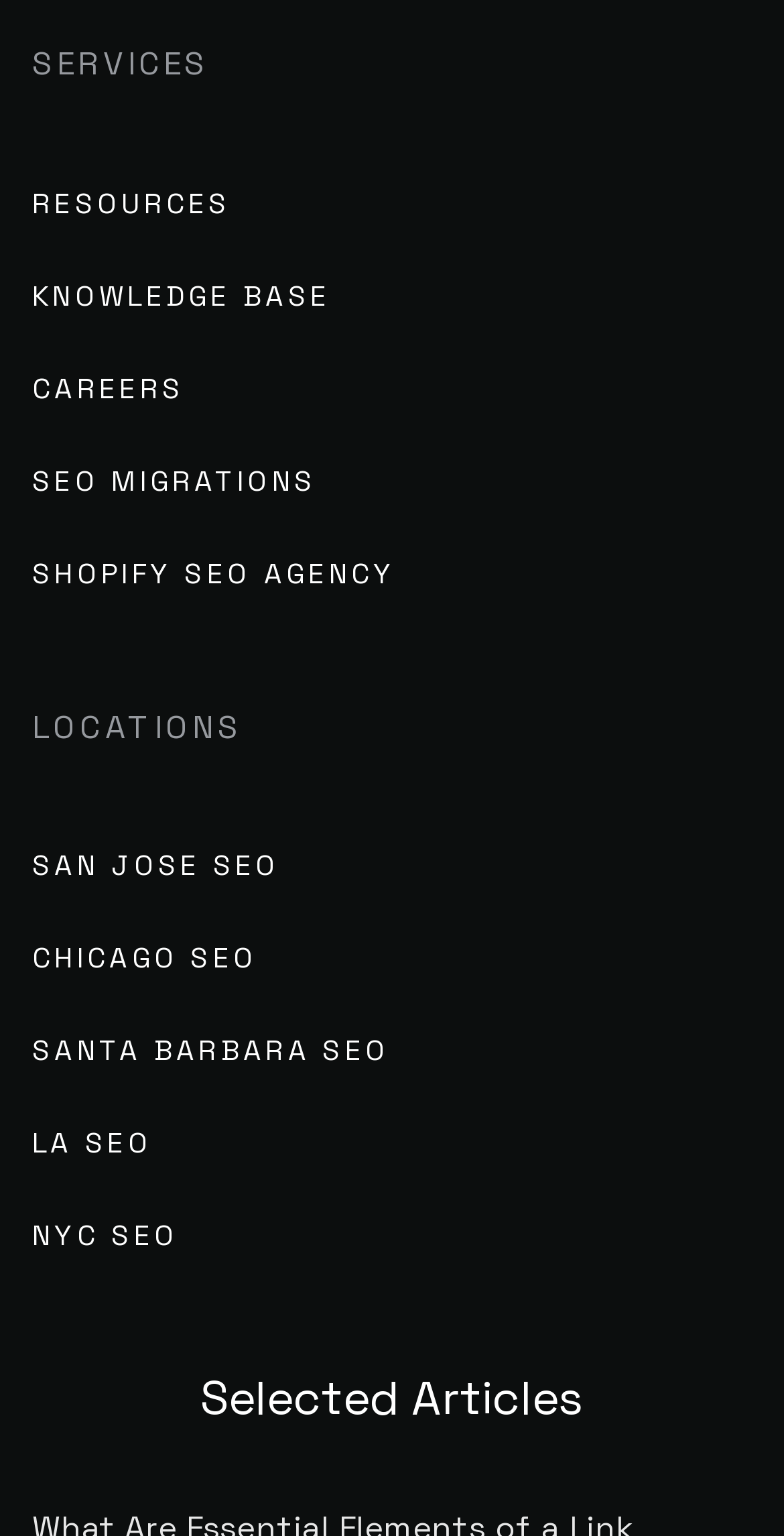Identify the bounding box coordinates of the region that needs to be clicked to carry out this instruction: "Read Selected Articles". Provide these coordinates as four float numbers ranging from 0 to 1, i.e., [left, top, right, bottom].

[0.041, 0.892, 0.959, 0.928]